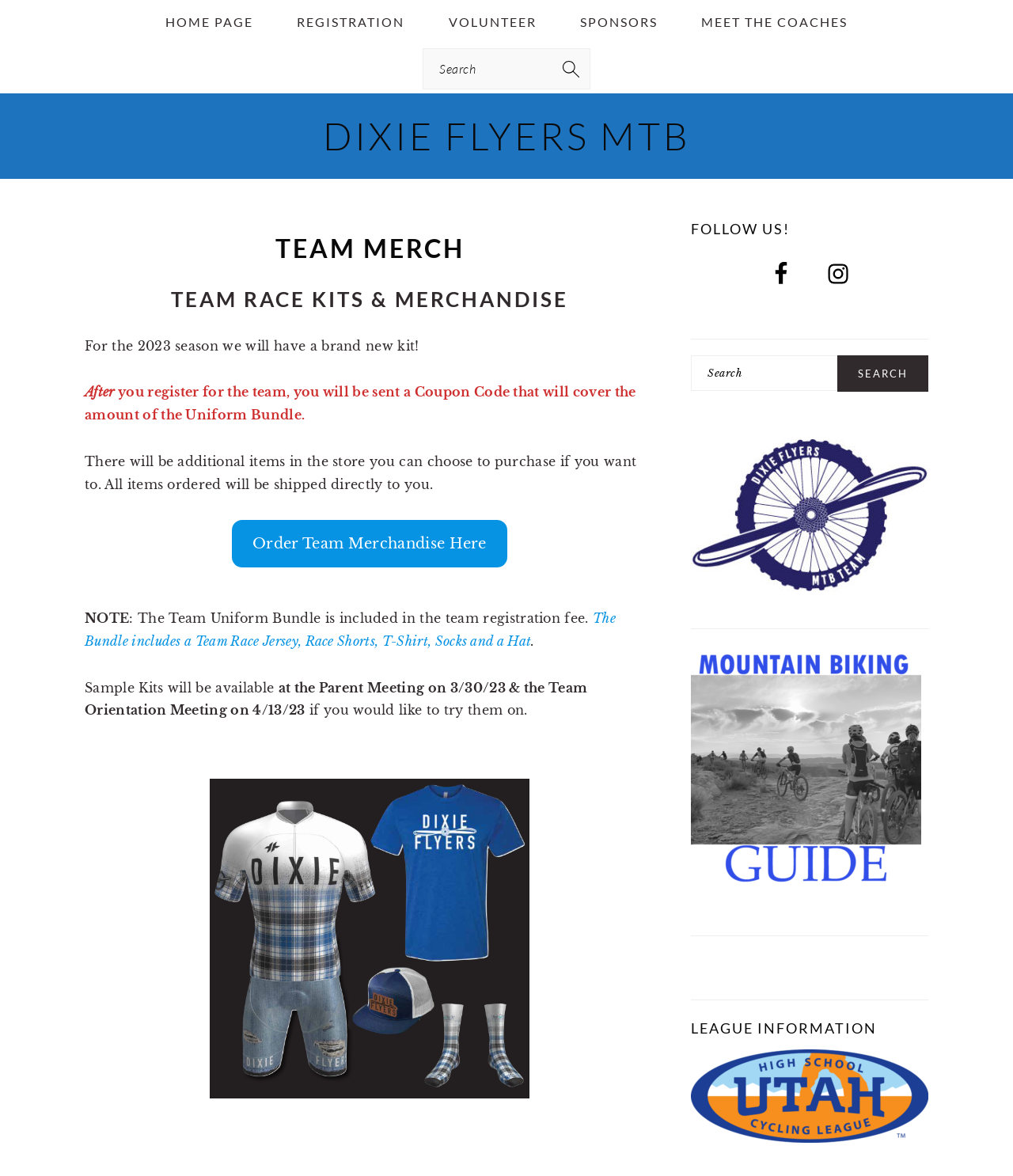Please indicate the bounding box coordinates for the clickable area to complete the following task: "Search for team merchandise". The coordinates should be specified as four float numbers between 0 and 1, i.e., [left, top, right, bottom].

[0.417, 0.041, 0.583, 0.076]